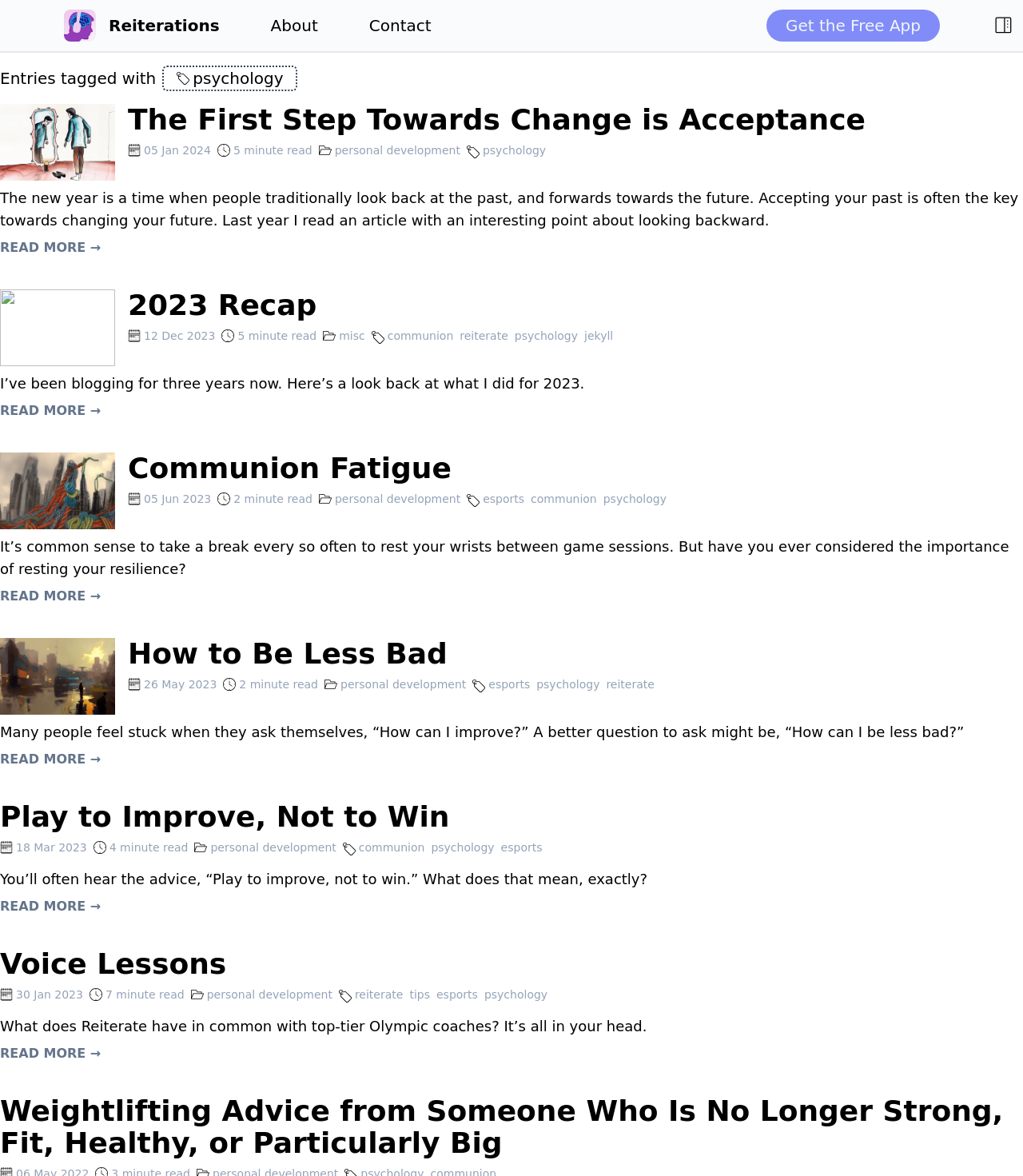What is the category of the article 'The First Step Towards Change is Acceptance'?
Please answer the question with a single word or phrase, referencing the image.

psychology